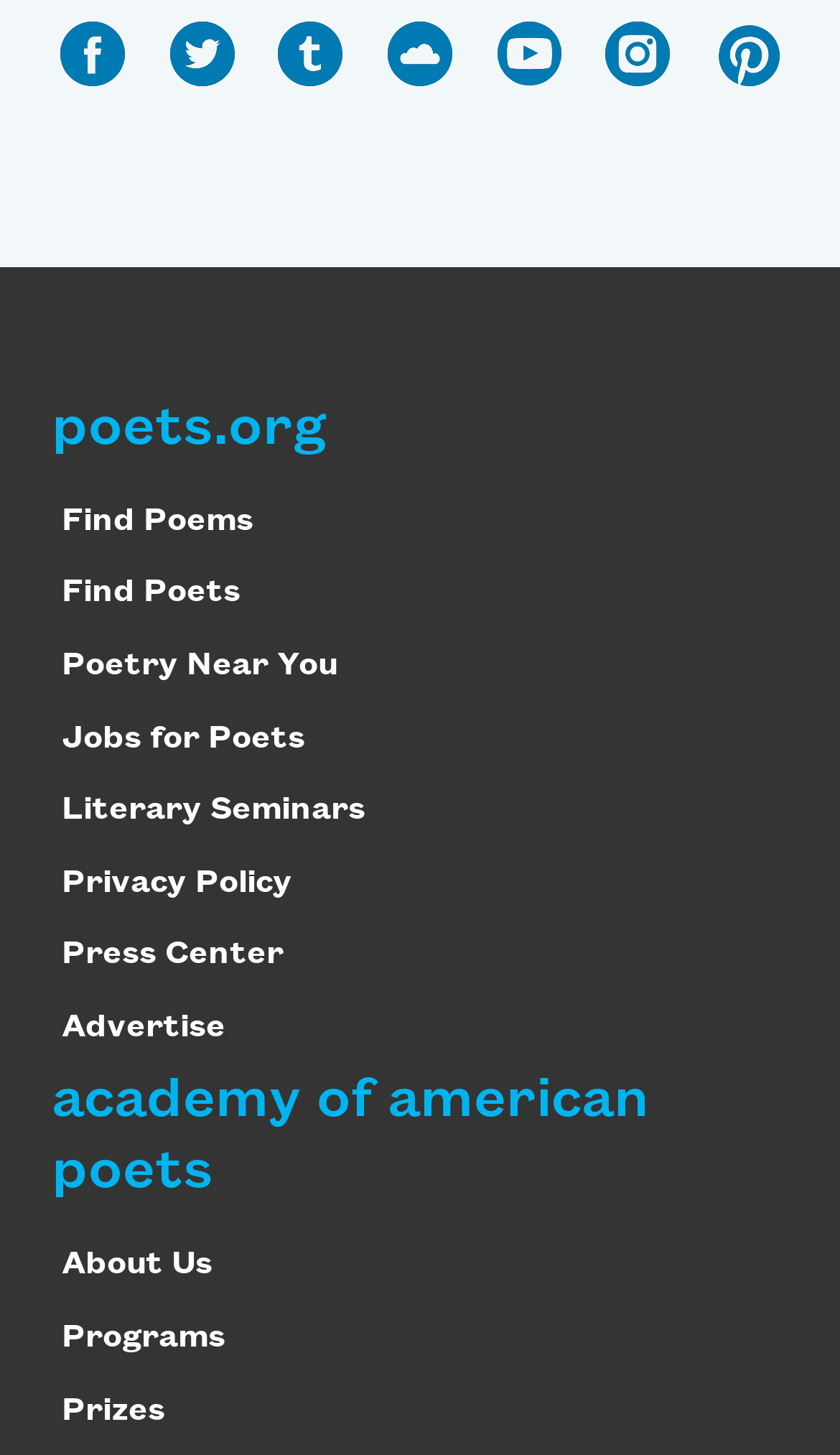Determine the bounding box coordinates for the area that needs to be clicked to fulfill this task: "Visit Facebook". The coordinates must be given as four float numbers between 0 and 1, i.e., [left, top, right, bottom].

[0.072, 0.015, 0.149, 0.06]